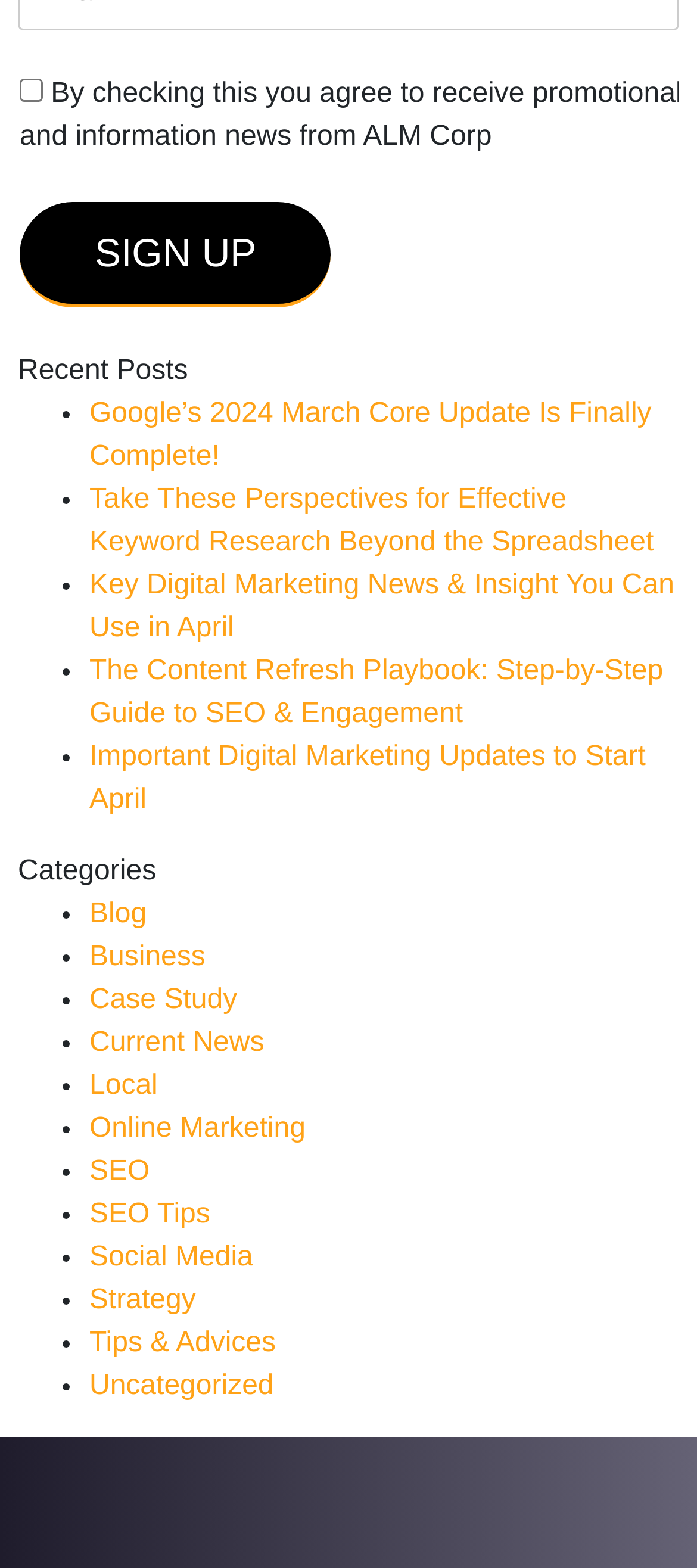Locate the bounding box coordinates of the area that needs to be clicked to fulfill the following instruction: "Check the SEO tips". The coordinates should be in the format of four float numbers between 0 and 1, namely [left, top, right, bottom].

[0.128, 0.765, 0.301, 0.785]